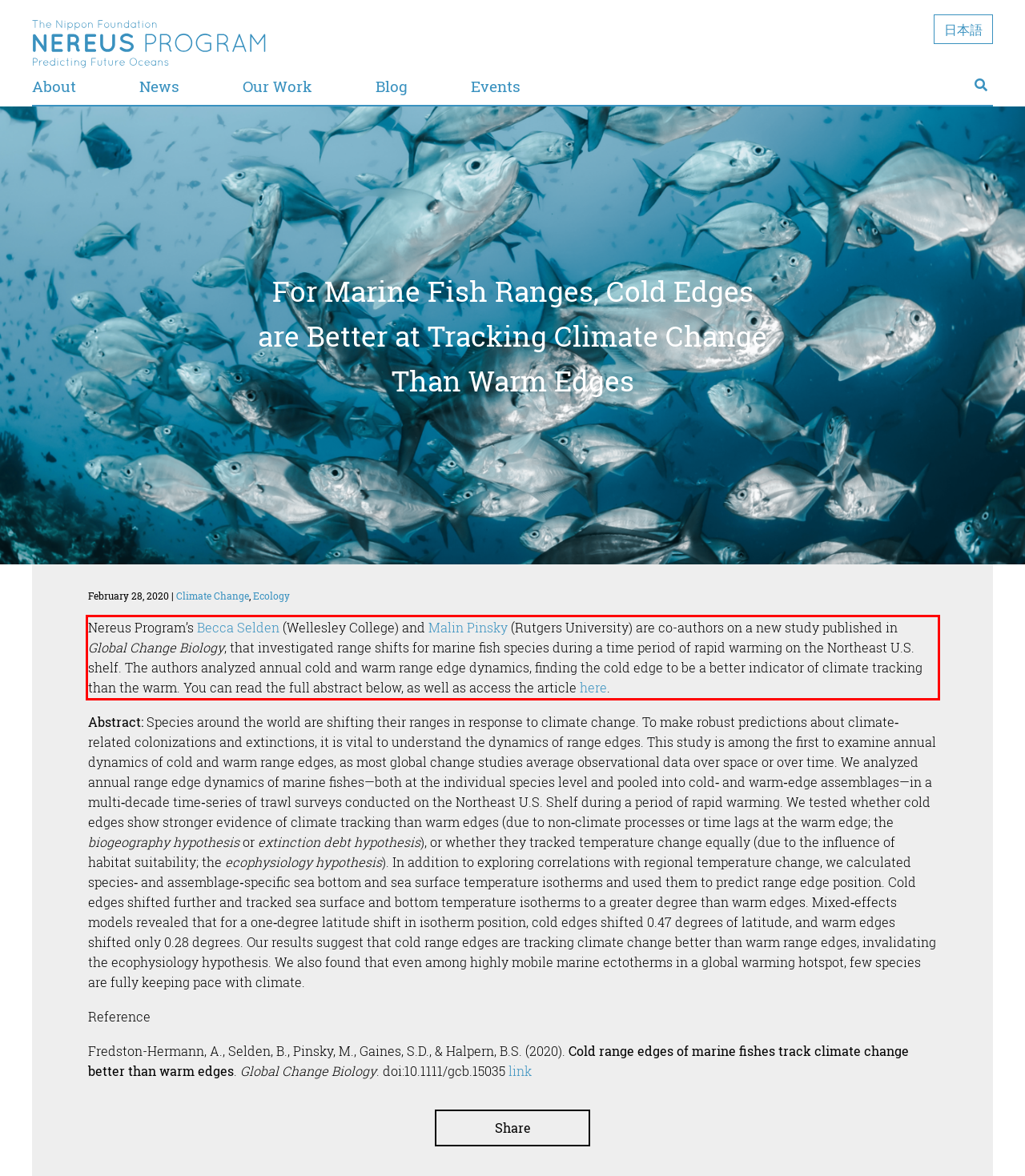You are looking at a screenshot of a webpage with a red rectangle bounding box. Use OCR to identify and extract the text content found inside this red bounding box.

Nereus Program’s Becca Selden (Wellesley College) and Malin Pinsky (Rutgers University) are co-authors on a new study published in Global Change Biology, that investigated range shifts for marine fish species during a time period of rapid warming on the Northeast U.S. shelf. The authors analyzed annual cold and warm range edge dynamics, finding the cold edge to be a better indicator of climate tracking than the warm. You can read the full abstract below, as well as access the article here.